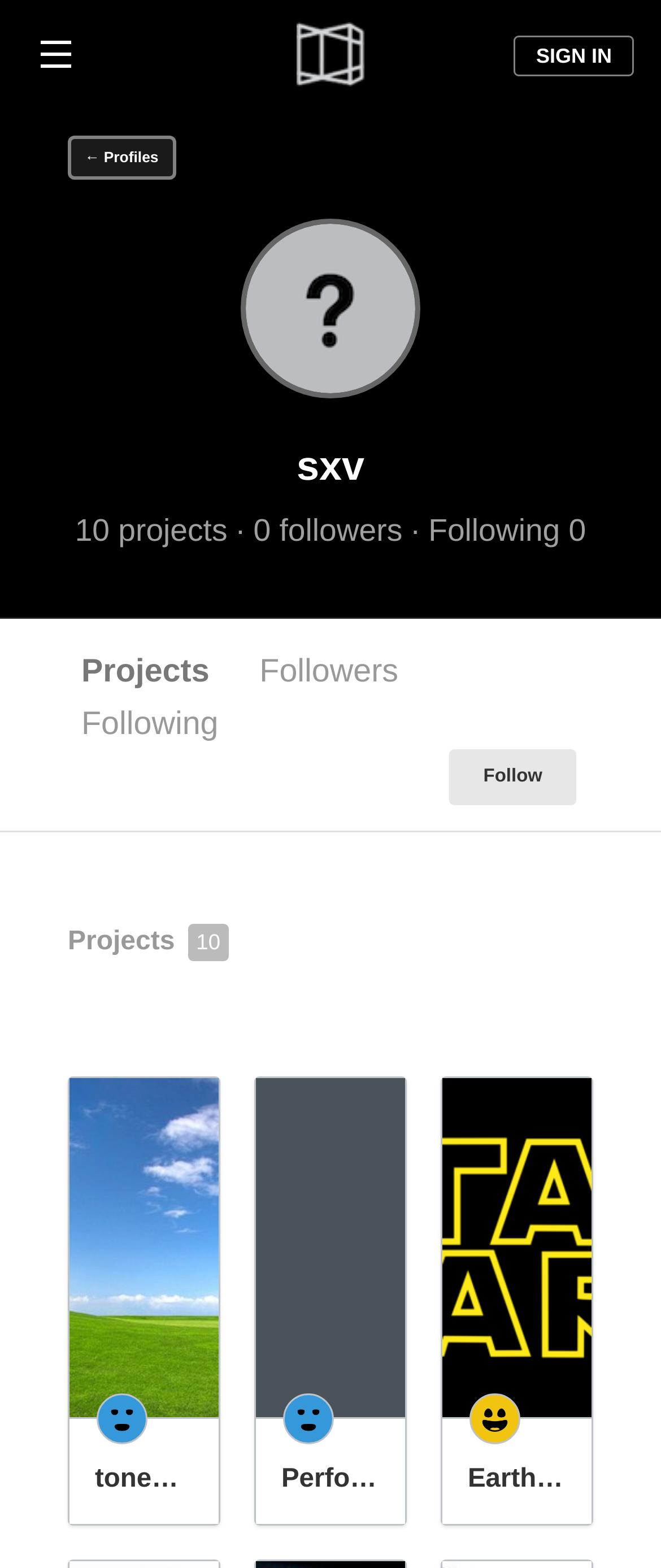What is the username of the profile owner?
Look at the image and answer with only one word or phrase.

sxv